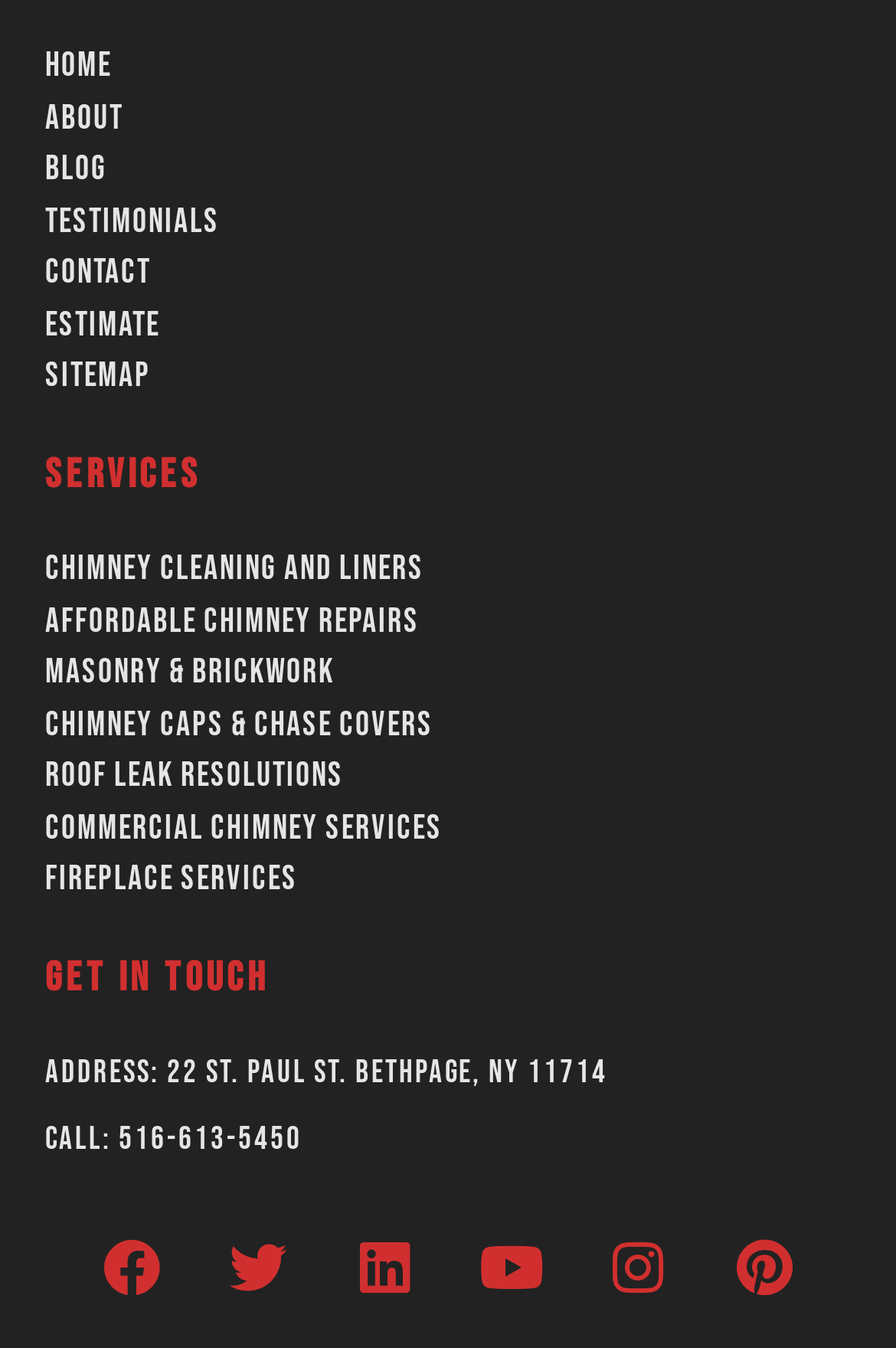Locate the bounding box coordinates of the segment that needs to be clicked to meet this instruction: "Learn more about Masonry & Brickwork".

[0.05, 0.481, 0.95, 0.52]